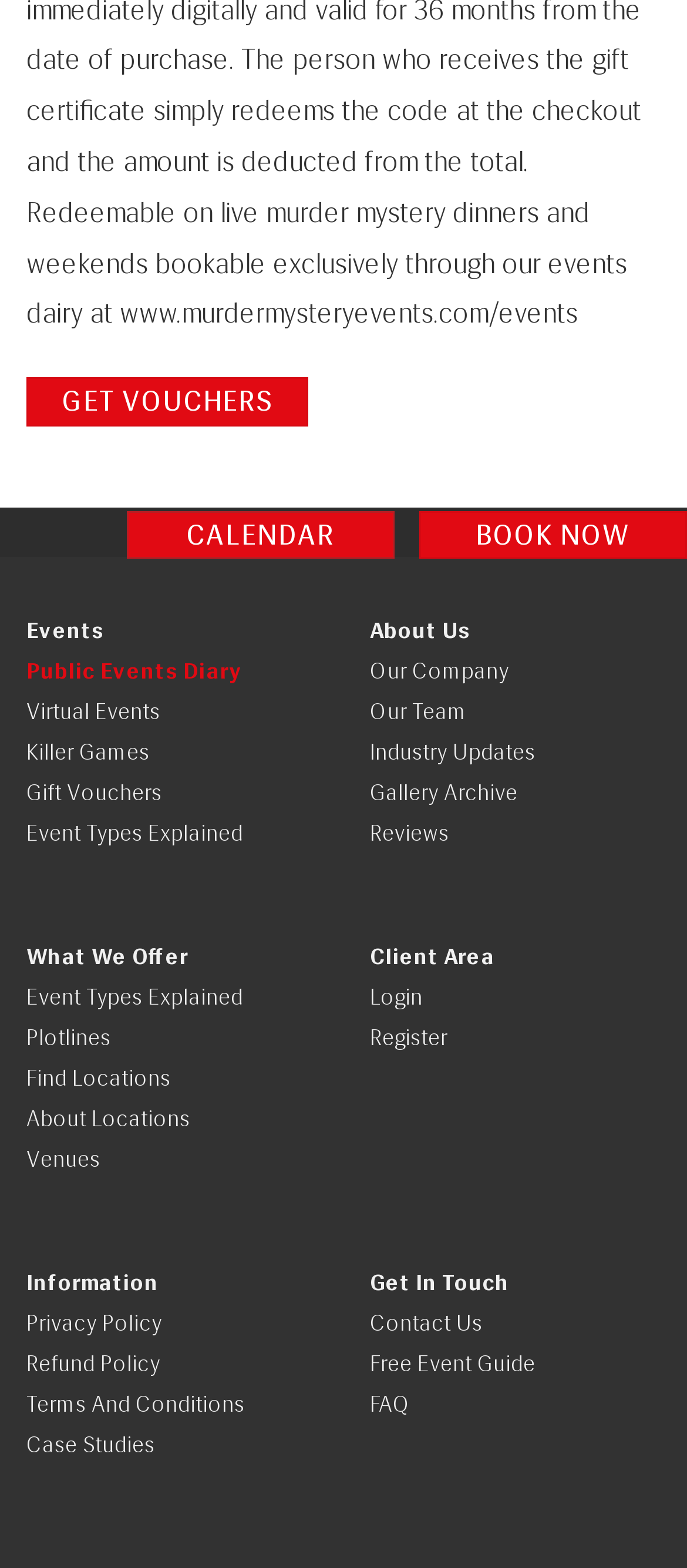Could you locate the bounding box coordinates for the section that should be clicked to accomplish this task: "Book now".

[0.61, 0.325, 1.0, 0.356]